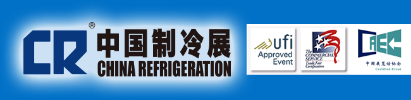What is the color of the background in the image?
Answer the question with a single word or phrase, referring to the image.

Vibrant blue